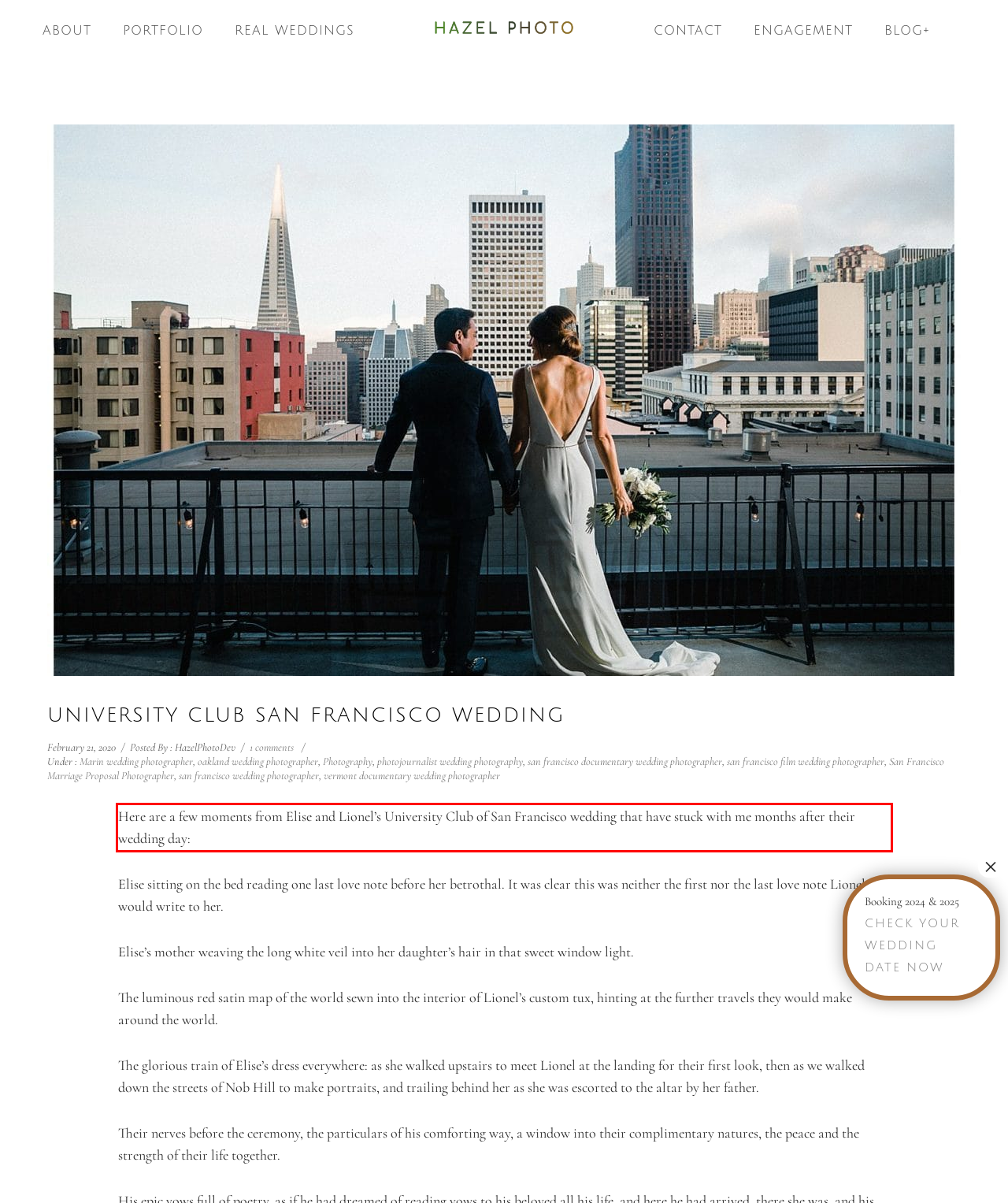Using the provided screenshot, read and generate the text content within the red-bordered area.

Here are a few moments from Elise and Lionel’s University Club of San Francisco wedding that have stuck with me months after their wedding day: